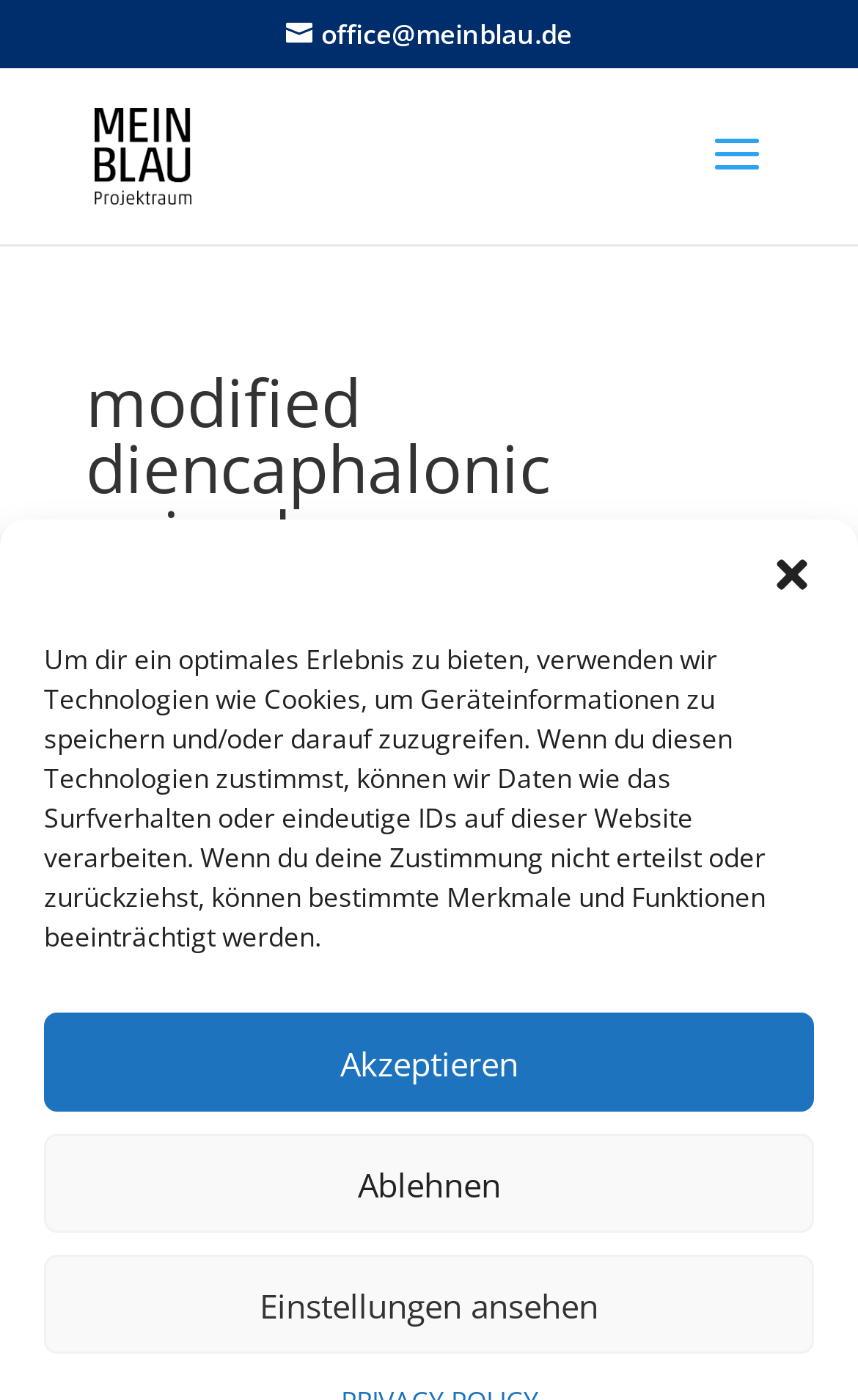Write an exhaustive caption that covers the webpage's main aspects.

The webpage appears to be a website for "Meinblau" with a focus on "modified diencaphalonic episodes". At the top left, there is a logo image of "Meinblau" with a link to the website. Next to the logo, there is a heading that reads "modified diencaphalonic episodes". 

Below the heading, there is a large image that takes up most of the width of the page. The image is positioned in the middle of the page, leaving some space at the top and bottom.

On the top right, there is a small button with no text. Below the image, there is a block of text that explains the use of technologies like cookies to store and access device information. This text is followed by three buttons: "Akzeptieren", "Ablehnen", and "Einstellungen ansehen", which are aligned horizontally and positioned at the bottom of the page.

At the very bottom of the page, there is a superscript text that reads "“modified diencaphalonic episodes” © Schneider I Rauch, 2016", and another line of text that reads "Ira Schneider & Flaut M. Rauch ". 

Additionally, there is a link to an email address "office@meinblau.de" positioned at the top of the page, slightly below the logo.